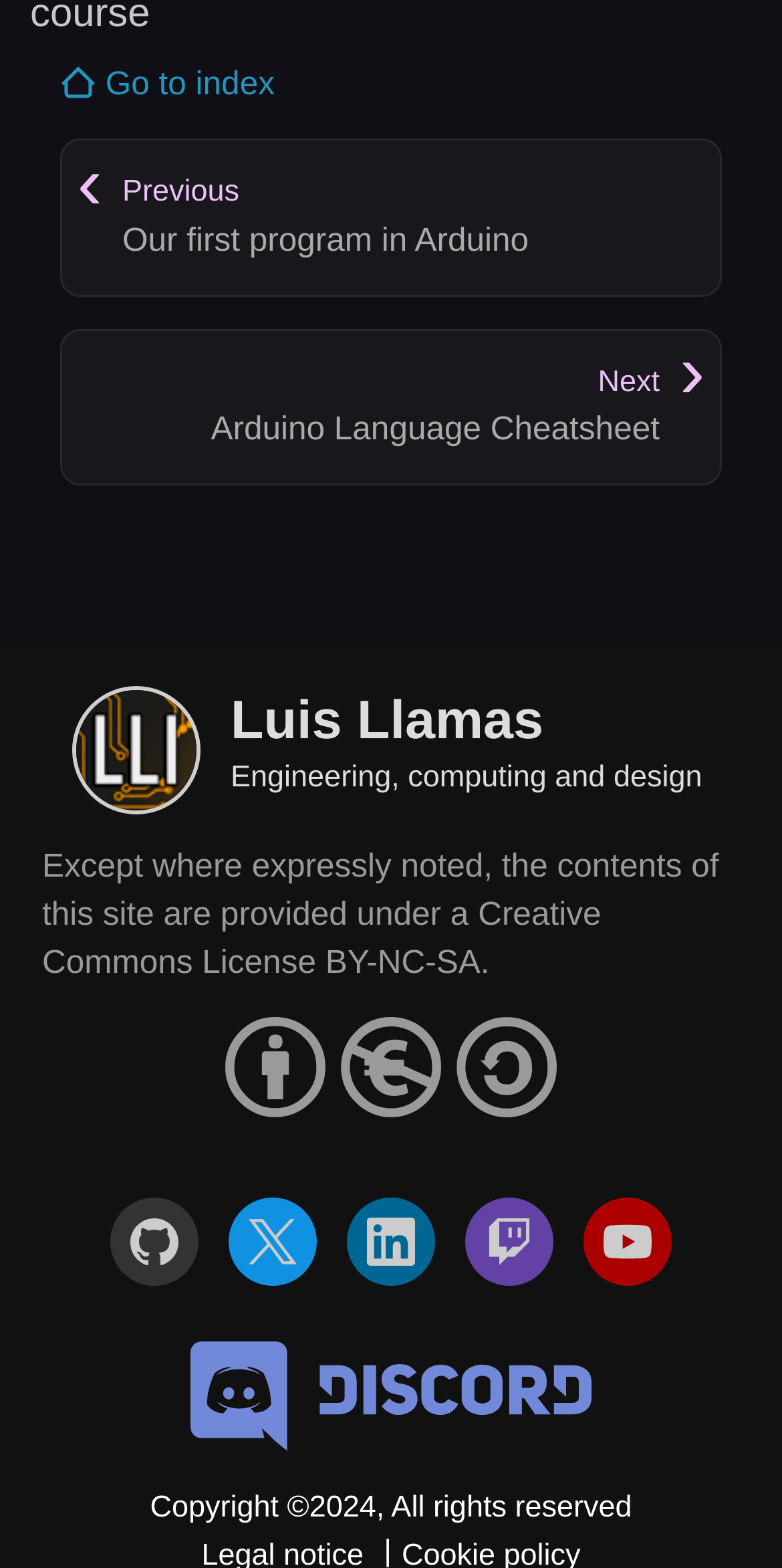Identify the bounding box for the given UI element using the description provided. Coordinates should be in the format (top-left x, top-left y, bottom-right x, bottom-right y) and must be between 0 and 1. Here is the description: Go to index

[0.077, 0.038, 0.351, 0.07]